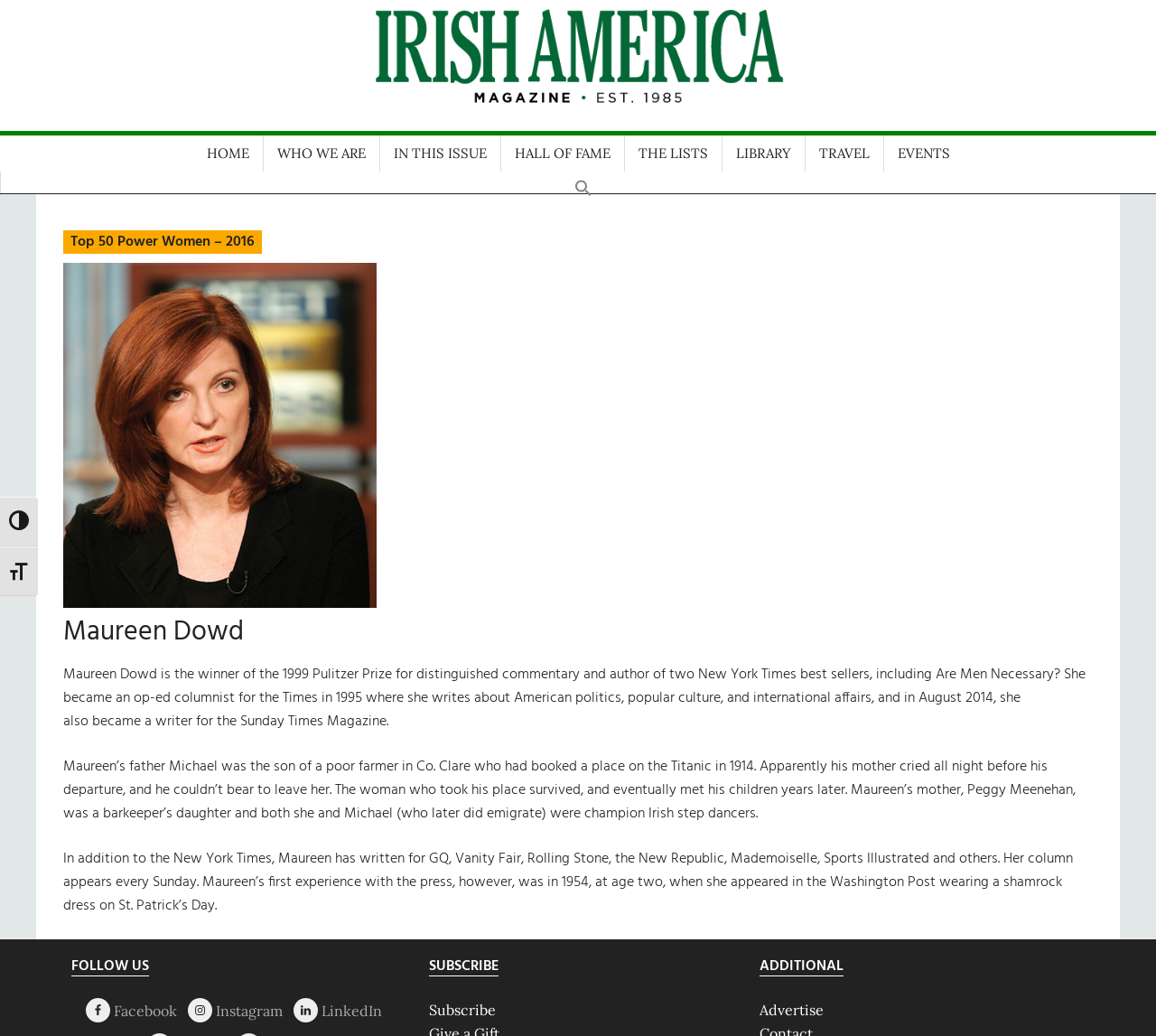Determine the coordinates of the bounding box that should be clicked to complete the instruction: "Search". The coordinates should be represented by four float numbers between 0 and 1: [left, top, right, bottom].

[0.496, 0.169, 0.512, 0.189]